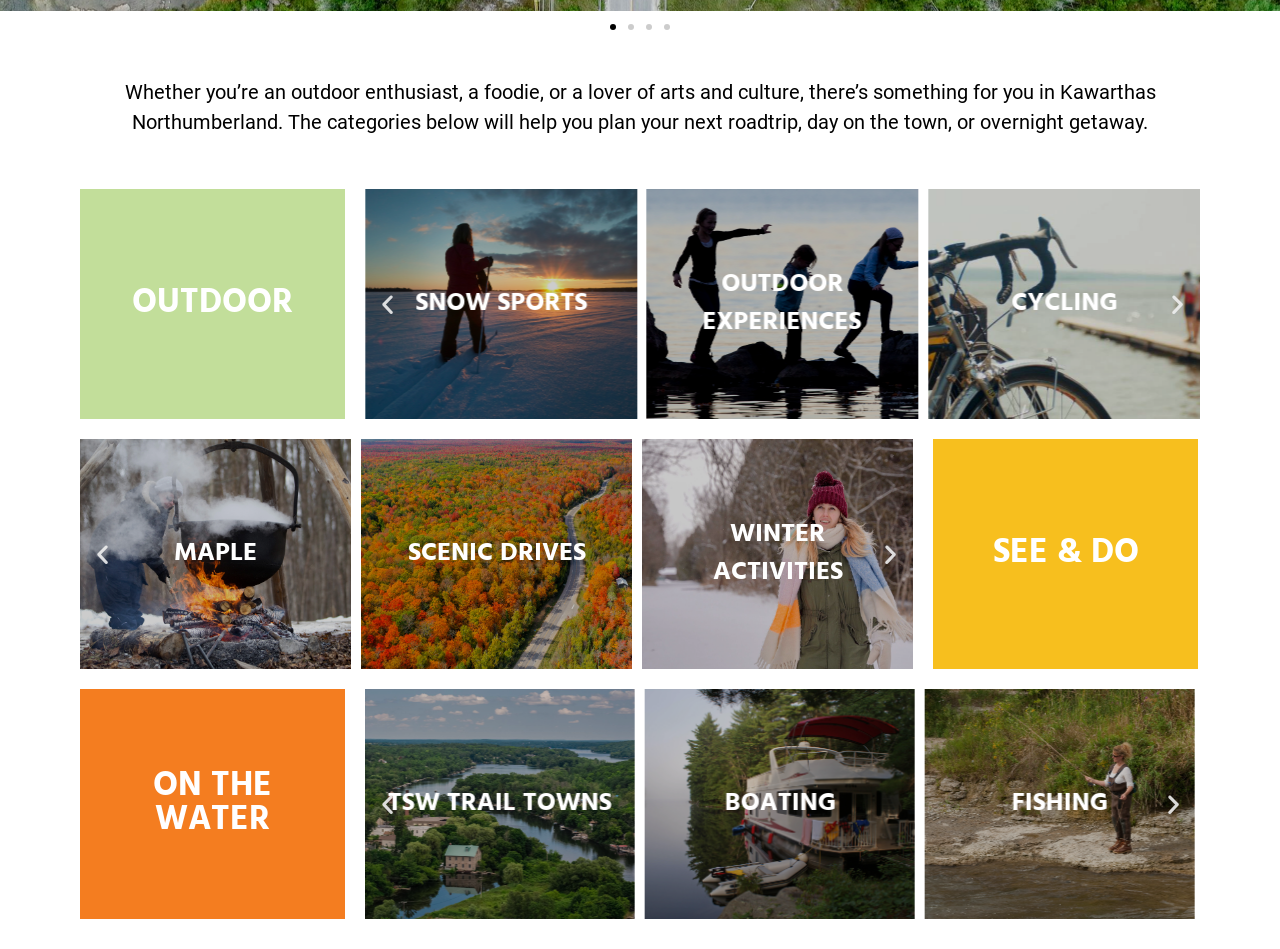Identify the coordinates of the bounding box for the element described below: "parent_node: SITE SEARCH". Return the coordinates as four float numbers between 0 and 1: [left, top, right, bottom].

None